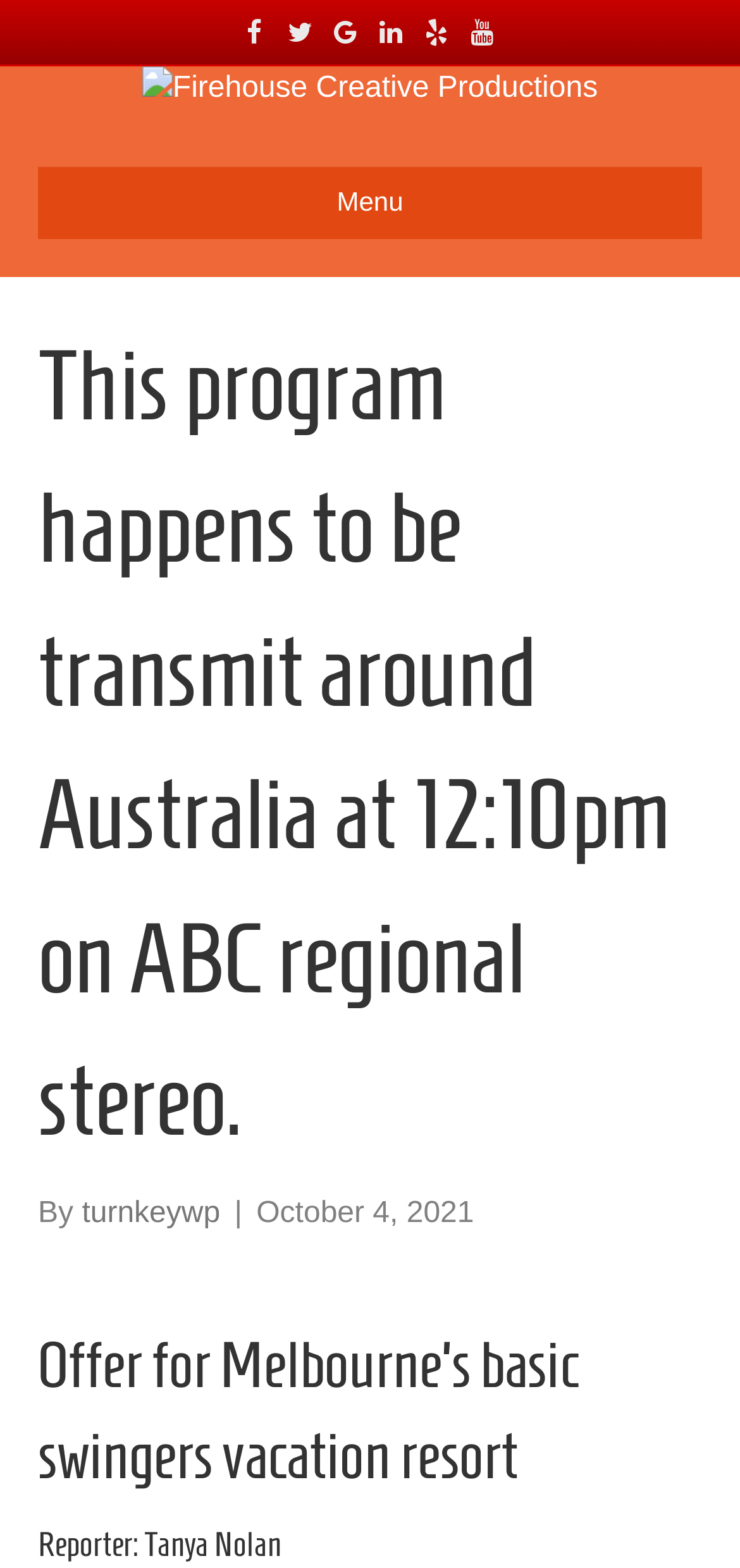How many social media links are available?
Answer the question using a single word or phrase, according to the image.

6